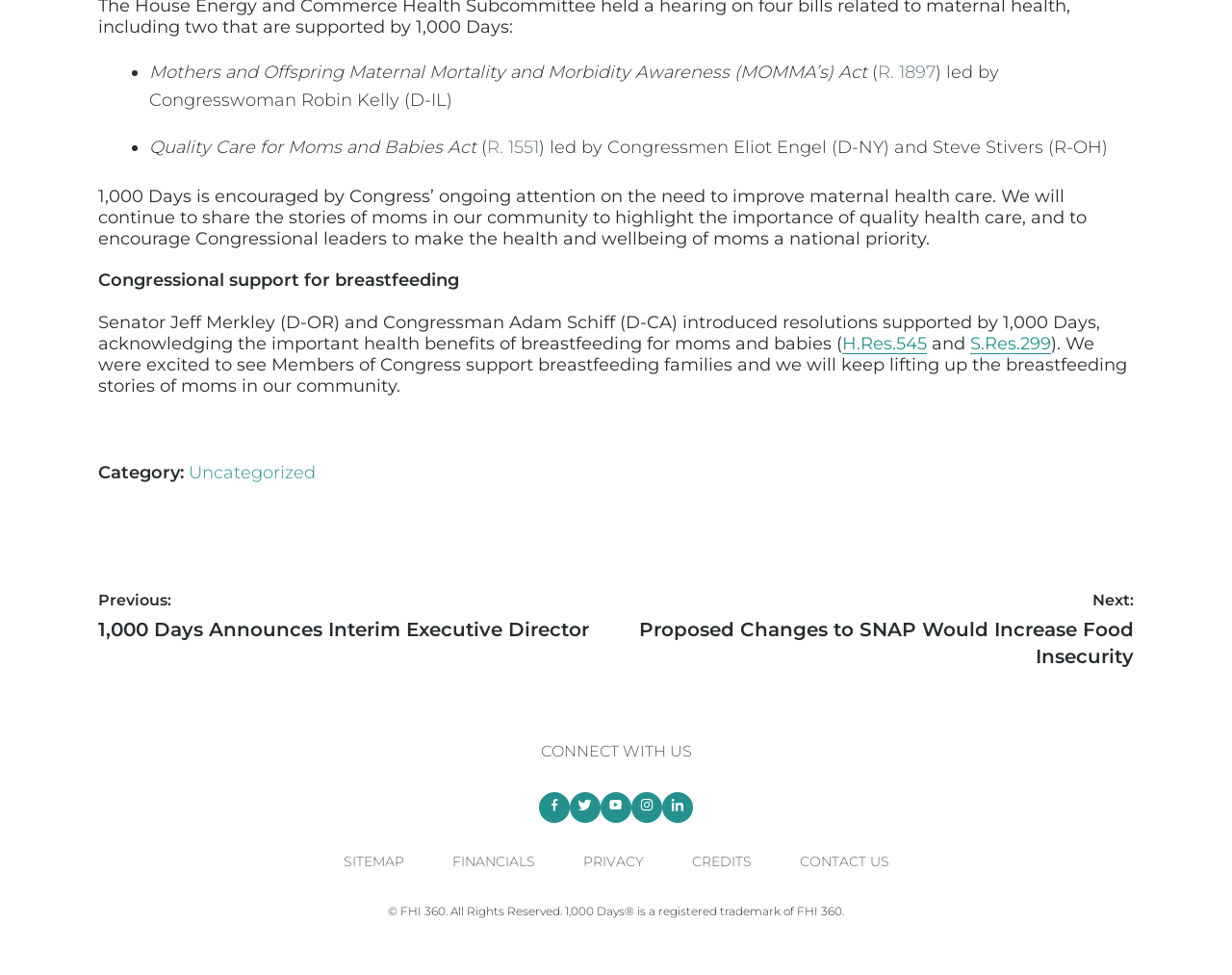Pinpoint the bounding box coordinates of the area that should be clicked to complete the following instruction: "Go to the next post". The coordinates must be given as four float numbers between 0 and 1, i.e., [left, top, right, bottom].

[0.508, 0.608, 0.92, 0.683]